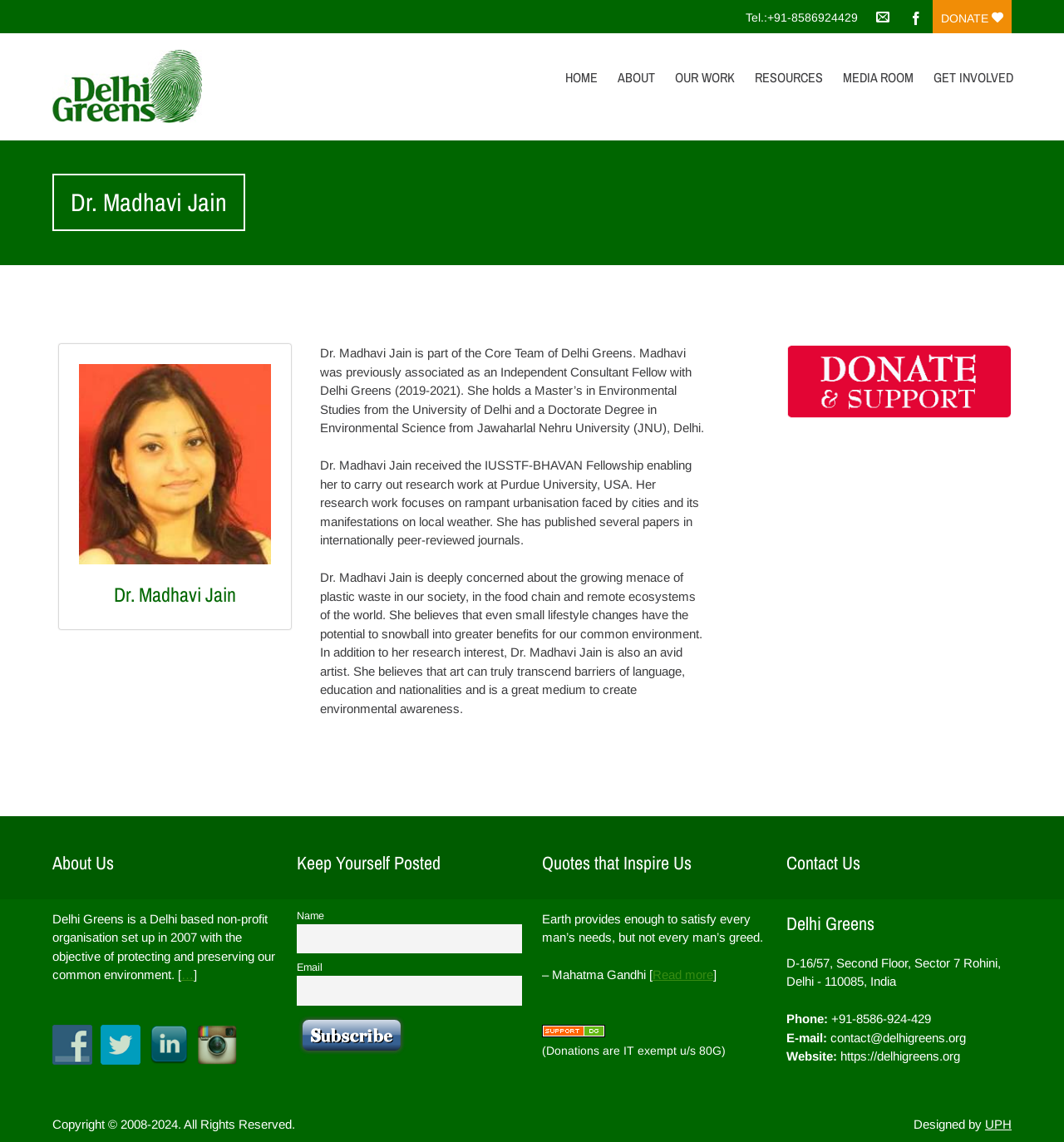What is the name of the organisation Dr. Madhavi Jain is part of?
Relying on the image, give a concise answer in one word or a brief phrase.

Delhi Greens